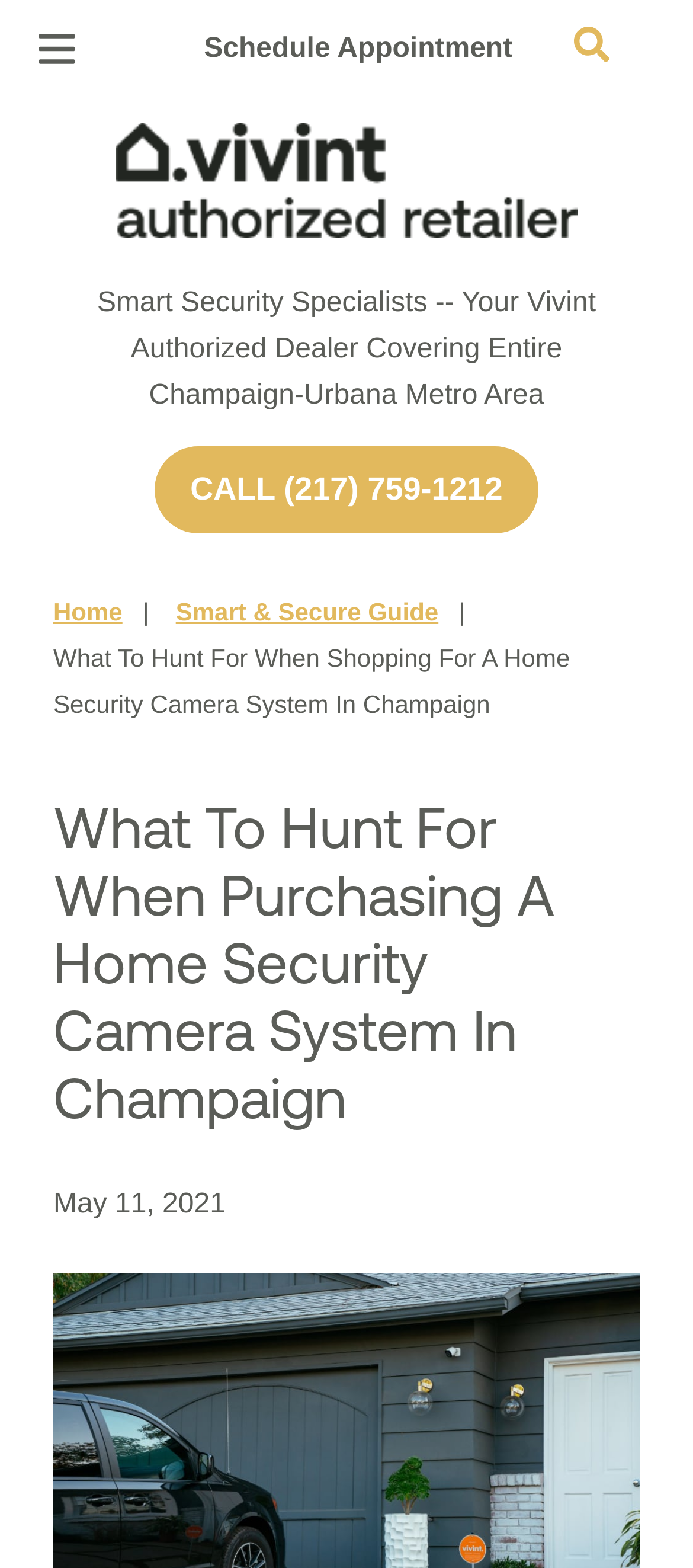Extract the main title from the webpage and generate its text.

What To Hunt For When Purchasing A Home Security Camera System In Champaign